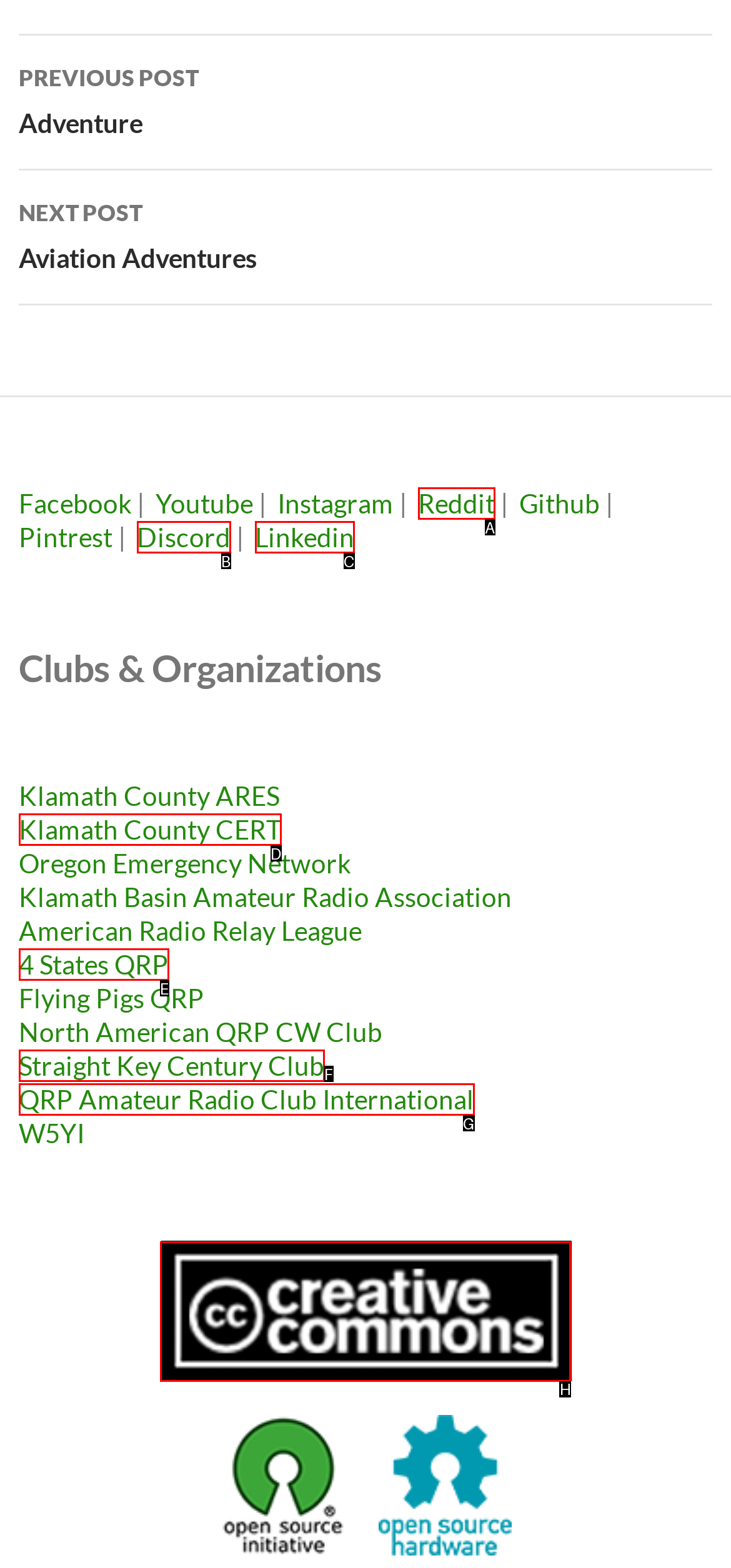Identify the correct UI element to click on to achieve the task: View the image cc-75.jpg. Provide the letter of the appropriate element directly from the available choices.

H